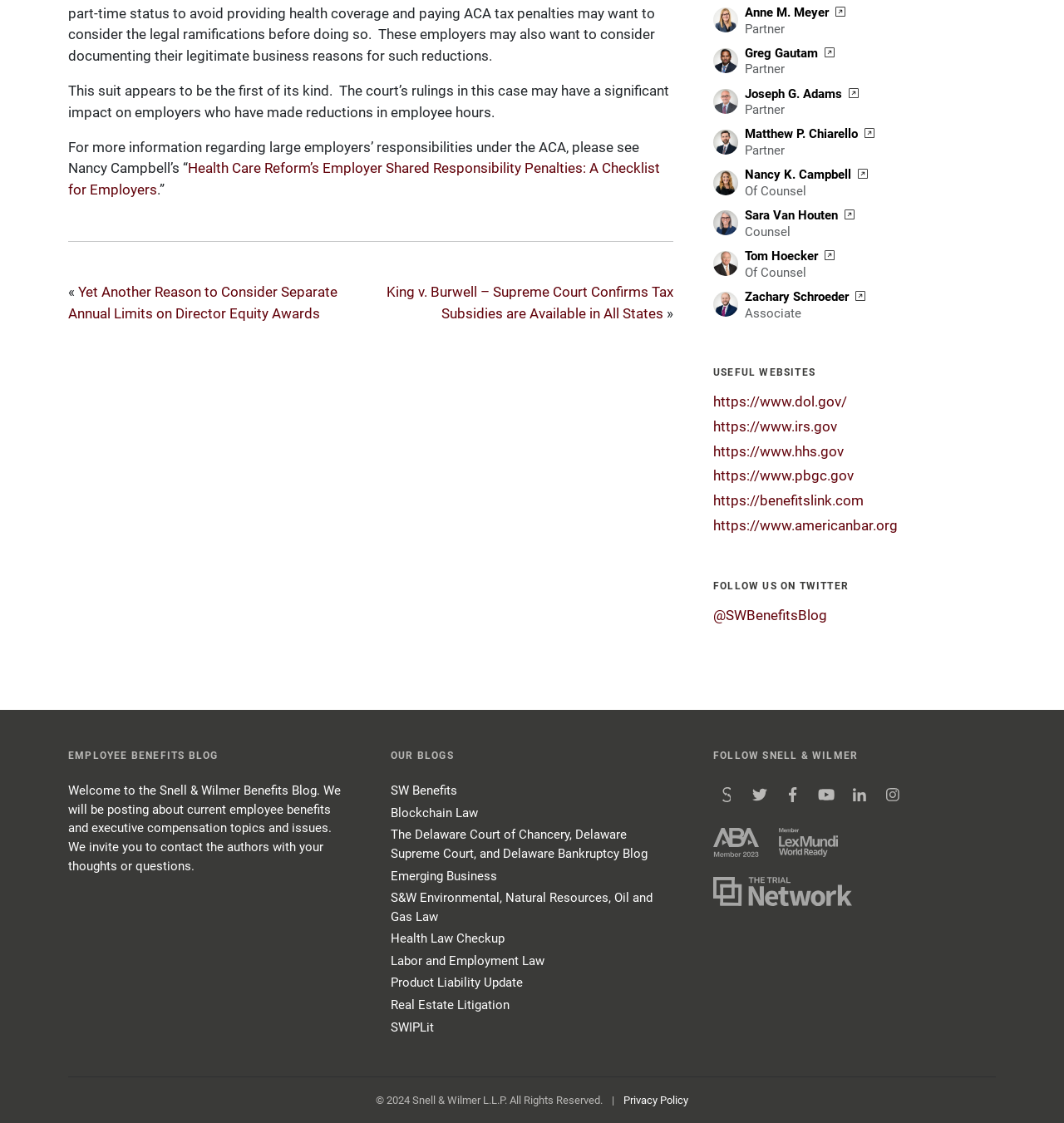Please identify the bounding box coordinates of the element's region that I should click in order to complete the following instruction: "Check in after visiting the place". The bounding box coordinates consist of four float numbers between 0 and 1, i.e., [left, top, right, bottom].

None